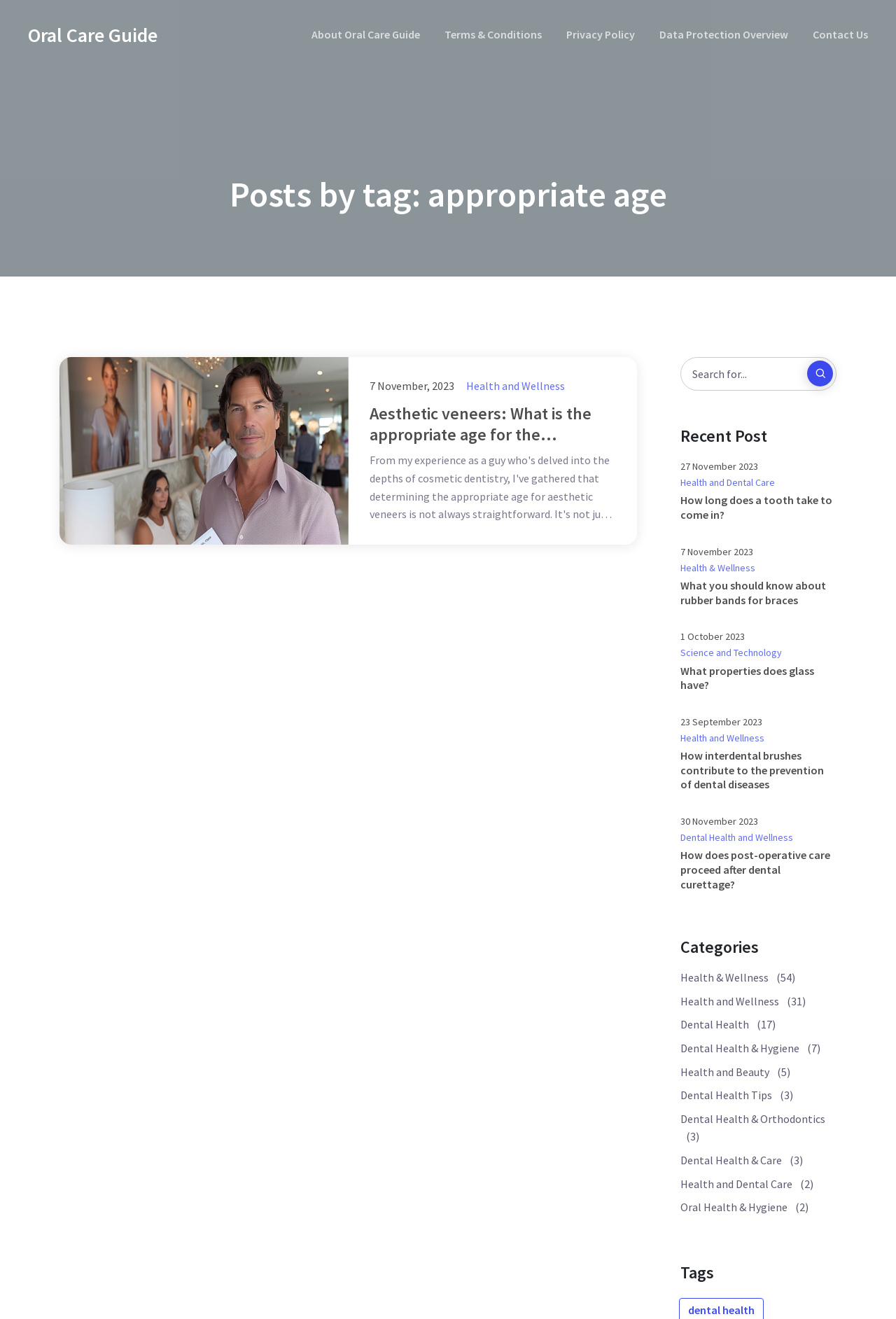How many tags are listed on this webpage?
Look at the image and respond with a one-word or short-phrase answer.

Multiple